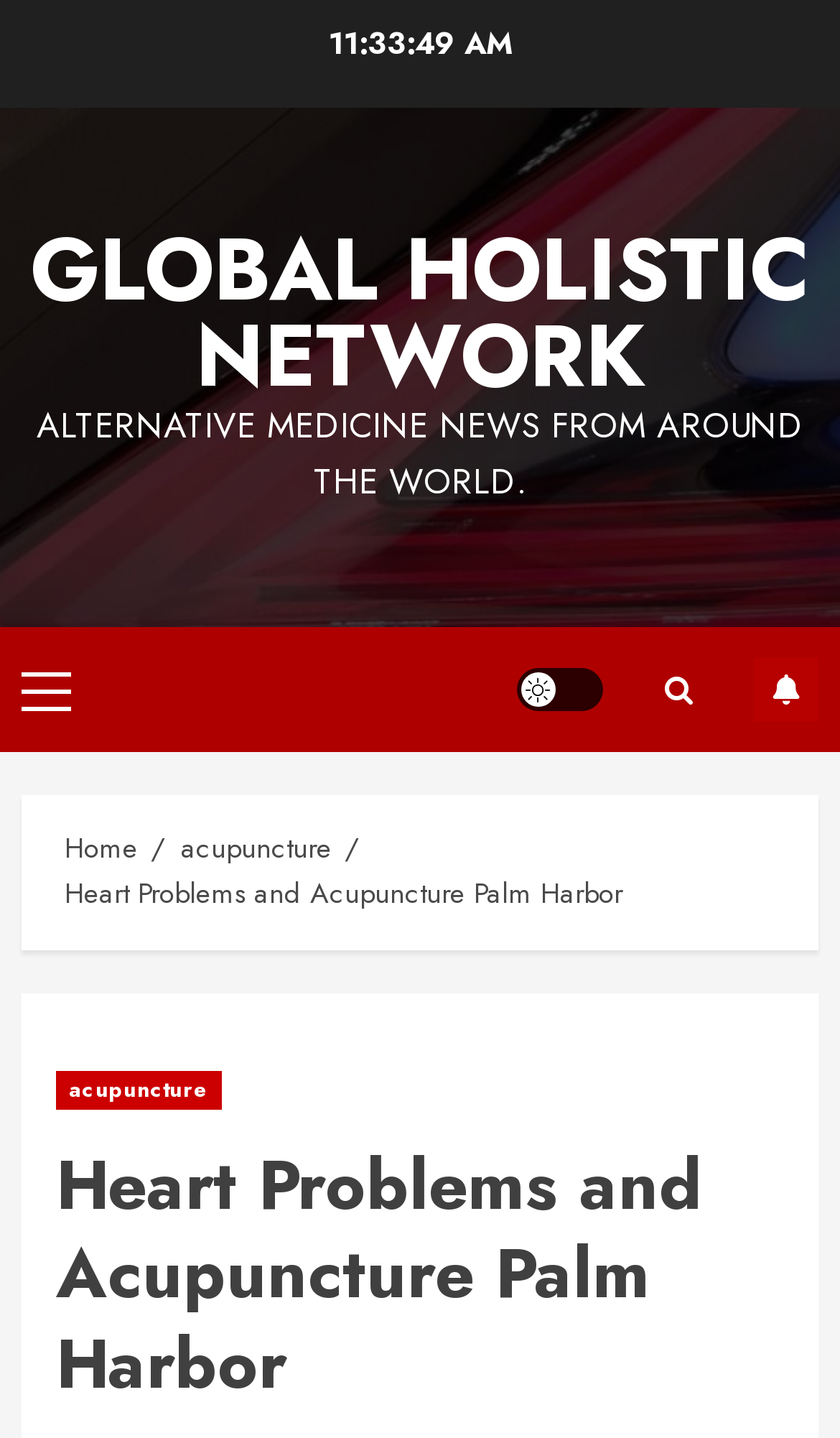Identify and provide the main heading of the webpage.

Heart Problems and Acupuncture Palm Harbor